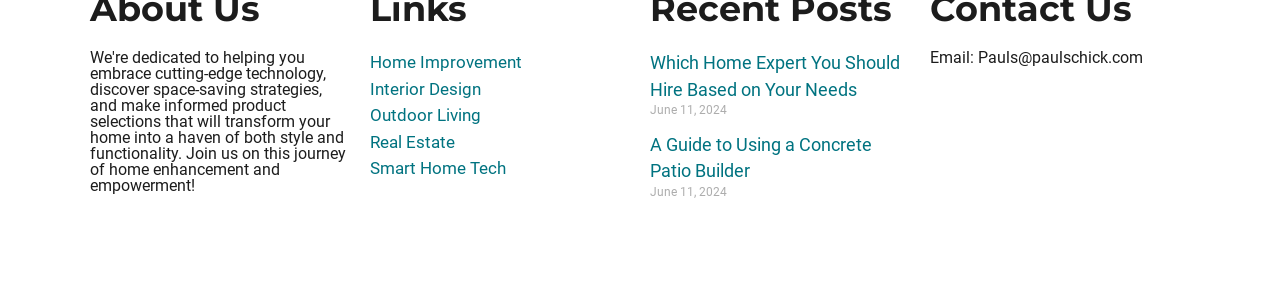What is the purpose of the 'Sitemap' link?
Could you please answer the question thoroughly and with as much detail as possible?

The 'Sitemap' link is typically used to provide a hierarchical view of a website's structure, allowing users to navigate and find specific pages or content.